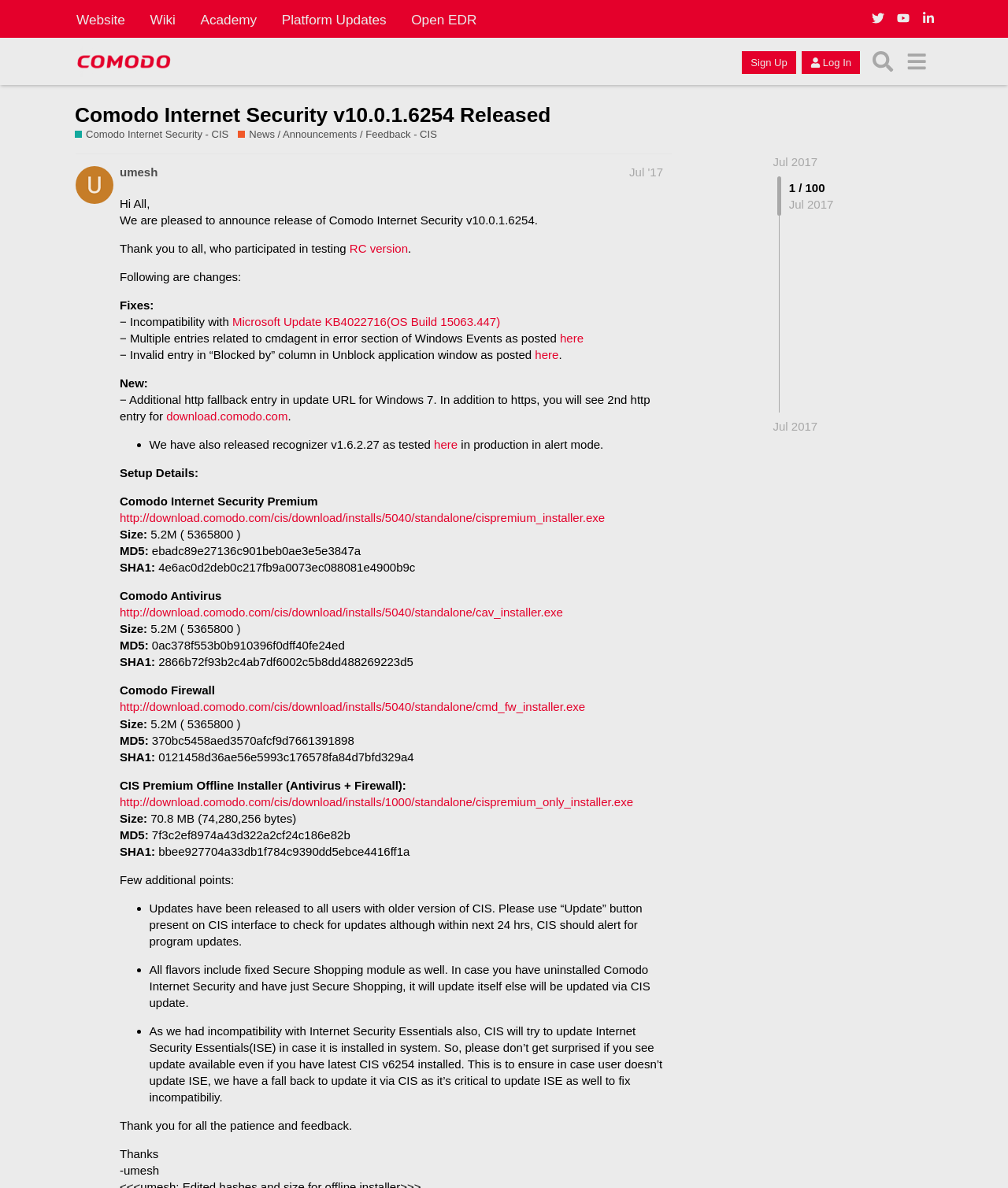Who is the author of the post?
We need a detailed and meticulous answer to the question.

The author of the post is mentioned in the heading 'umesh Jul '17' which is located at the top of the post, indicating that the post was written by a user named umesh in July 2017.